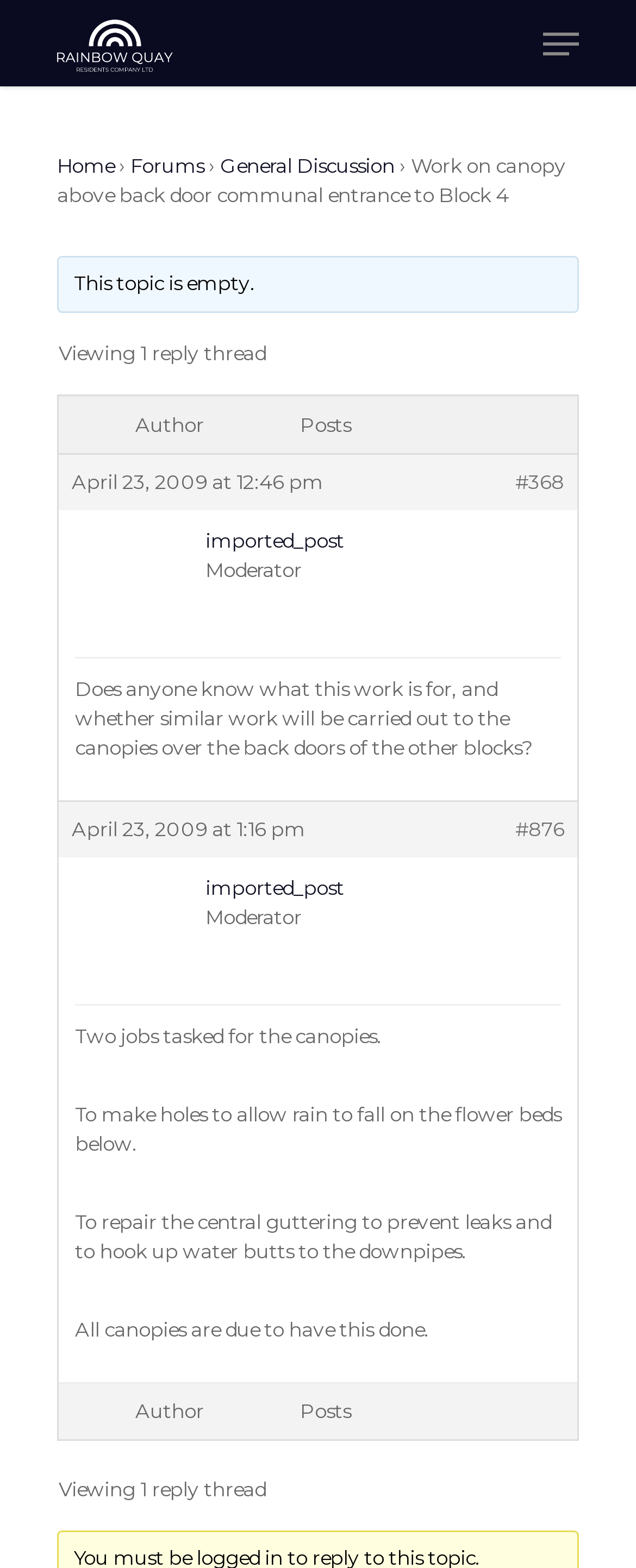Please respond in a single word or phrase: 
What is the topic of this discussion?

Canopy work